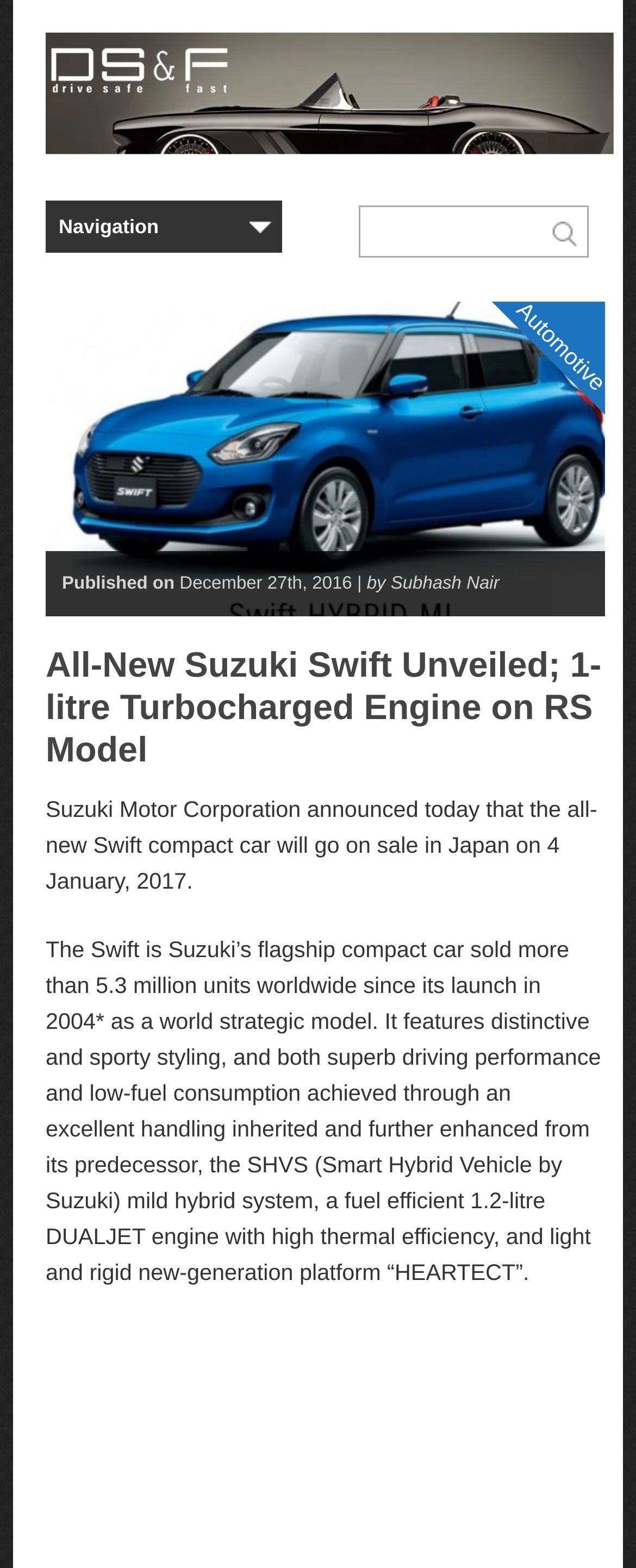What is the logo on the top left corner?
Answer the question using a single word or phrase, according to the image.

DSF.my